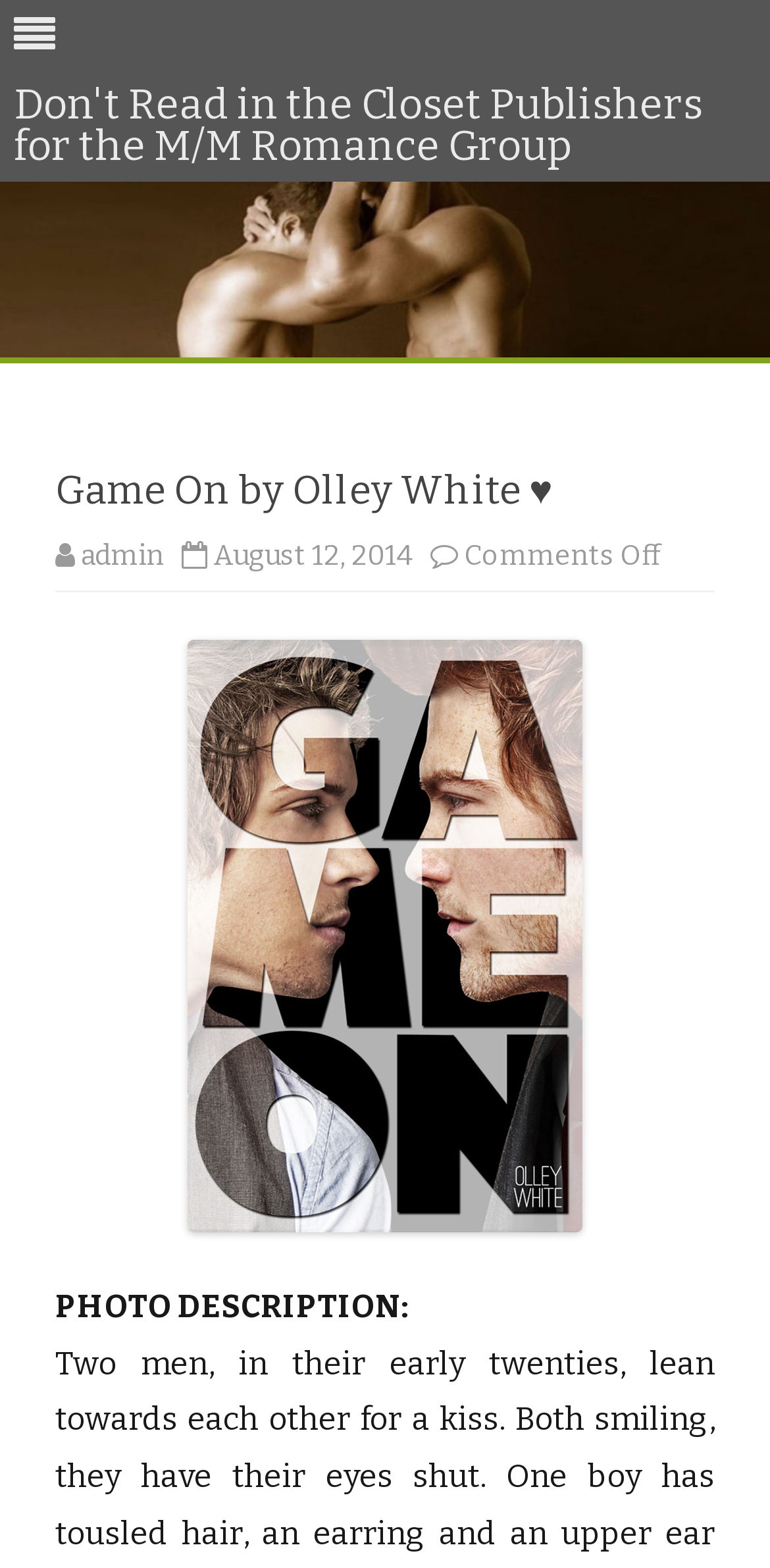Find the primary header on the webpage and provide its text.

Game On by Olley White ♥